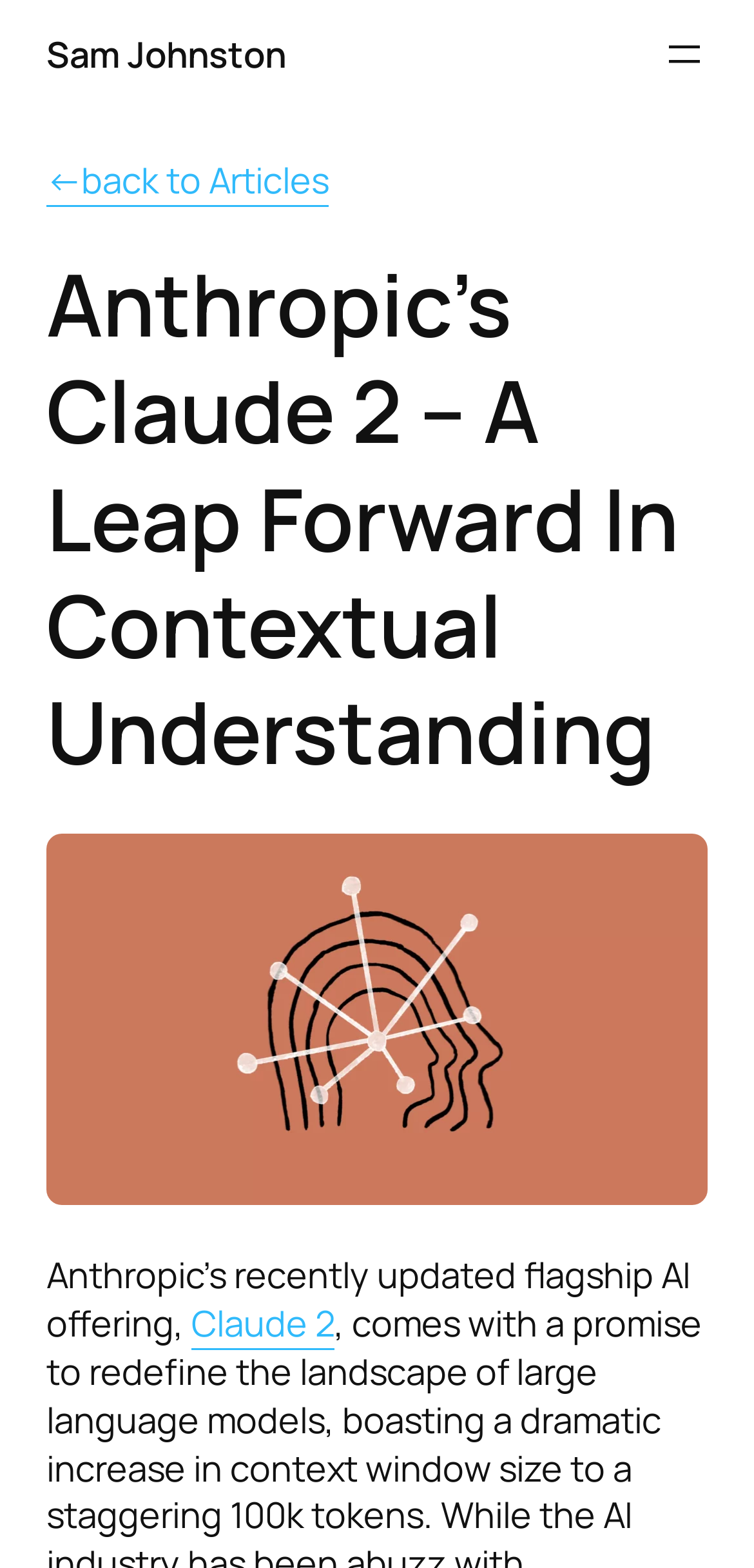What is the topic of the article? Using the information from the screenshot, answer with a single word or phrase.

Contextual Understanding